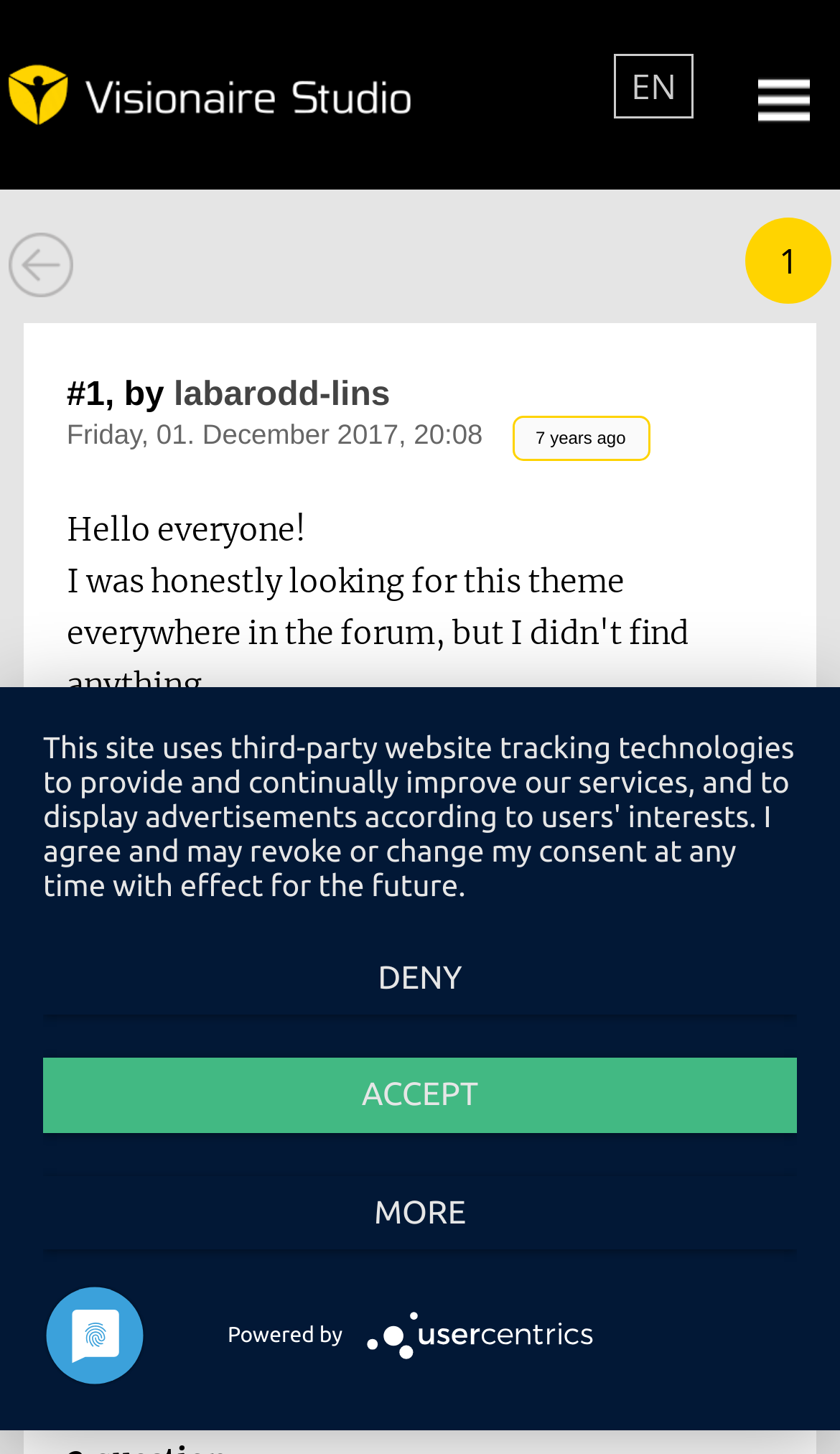Locate the bounding box coordinates of the clickable region necessary to complete the following instruction: "Click the link to page 1". Provide the coordinates in the format of four float numbers between 0 and 1, i.e., [left, top, right, bottom].

[0.887, 0.15, 0.99, 0.209]